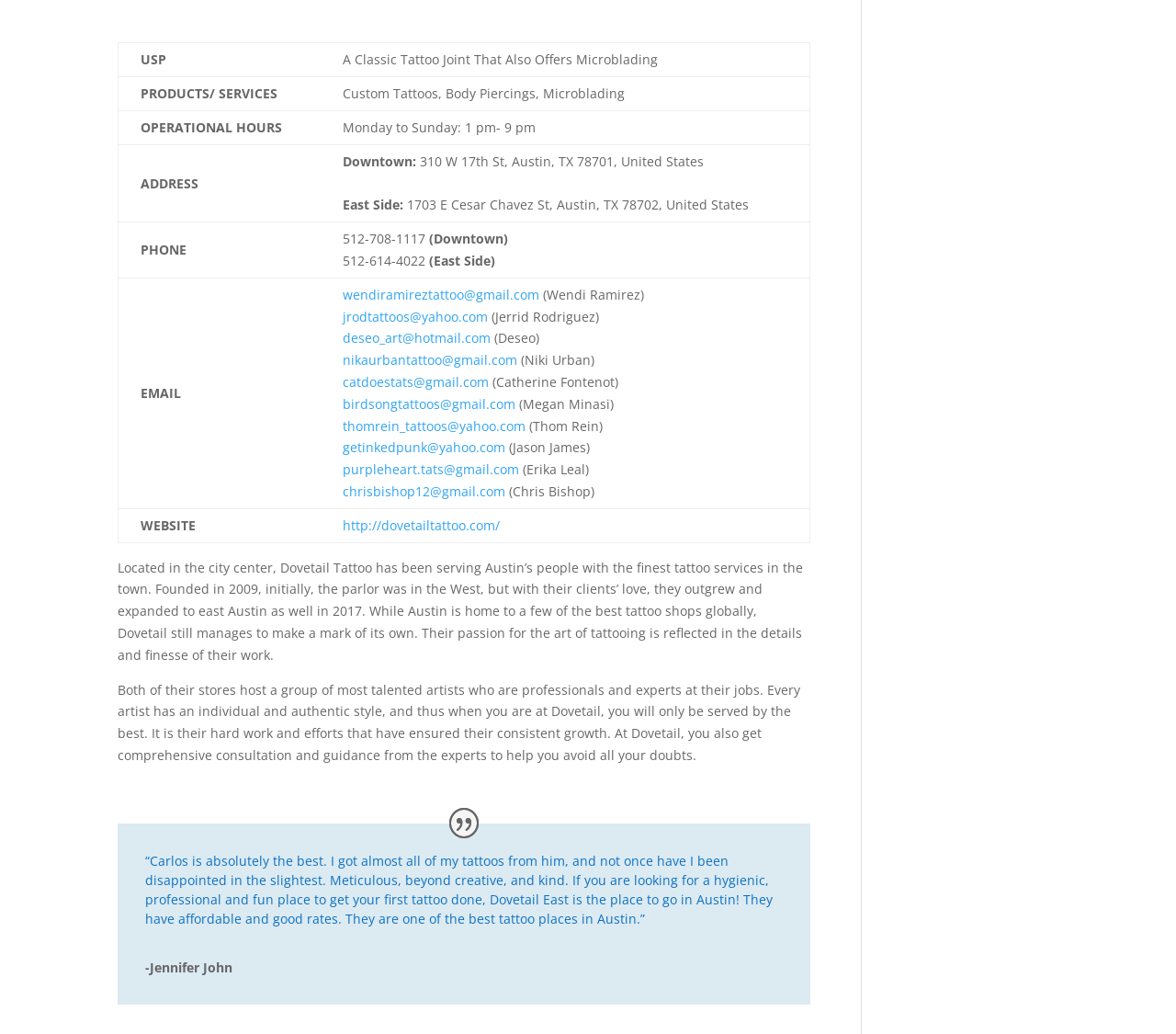Using the element description: "parent_node: The Daily Haymaker", determine the bounding box coordinates. The coordinates should be in the format [left, top, right, bottom], with values between 0 and 1.

None